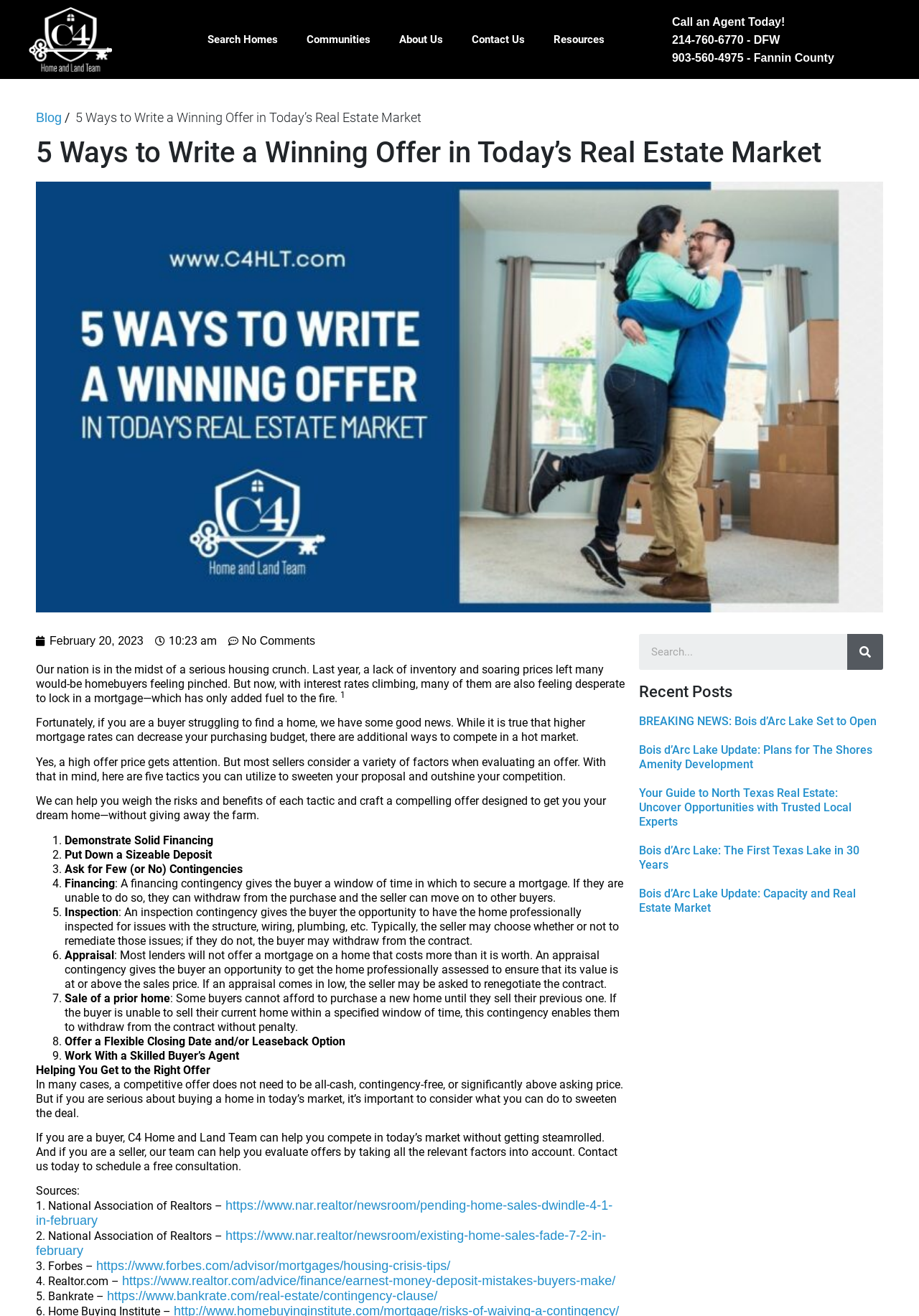Find the bounding box coordinates of the clickable area that will achieve the following instruction: "Learn about 5 ways to write a winning offer".

[0.039, 0.105, 0.961, 0.127]